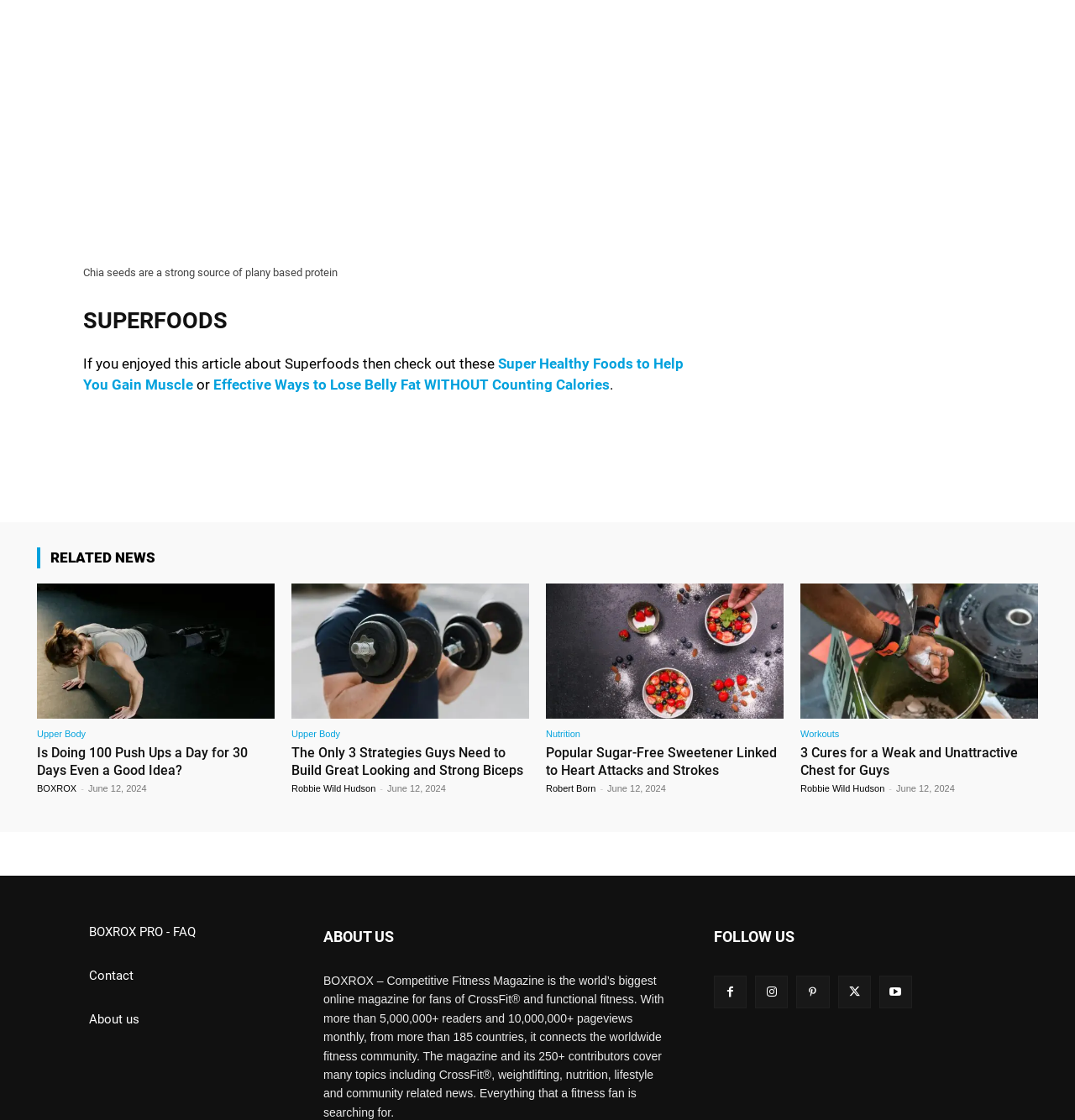Please identify the bounding box coordinates of the clickable area that will fulfill the following instruction: "Follow BOXROX on Twitter". The coordinates should be in the format of four float numbers between 0 and 1, i.e., [left, top, right, bottom].

[0.299, 0.408, 0.382, 0.438]